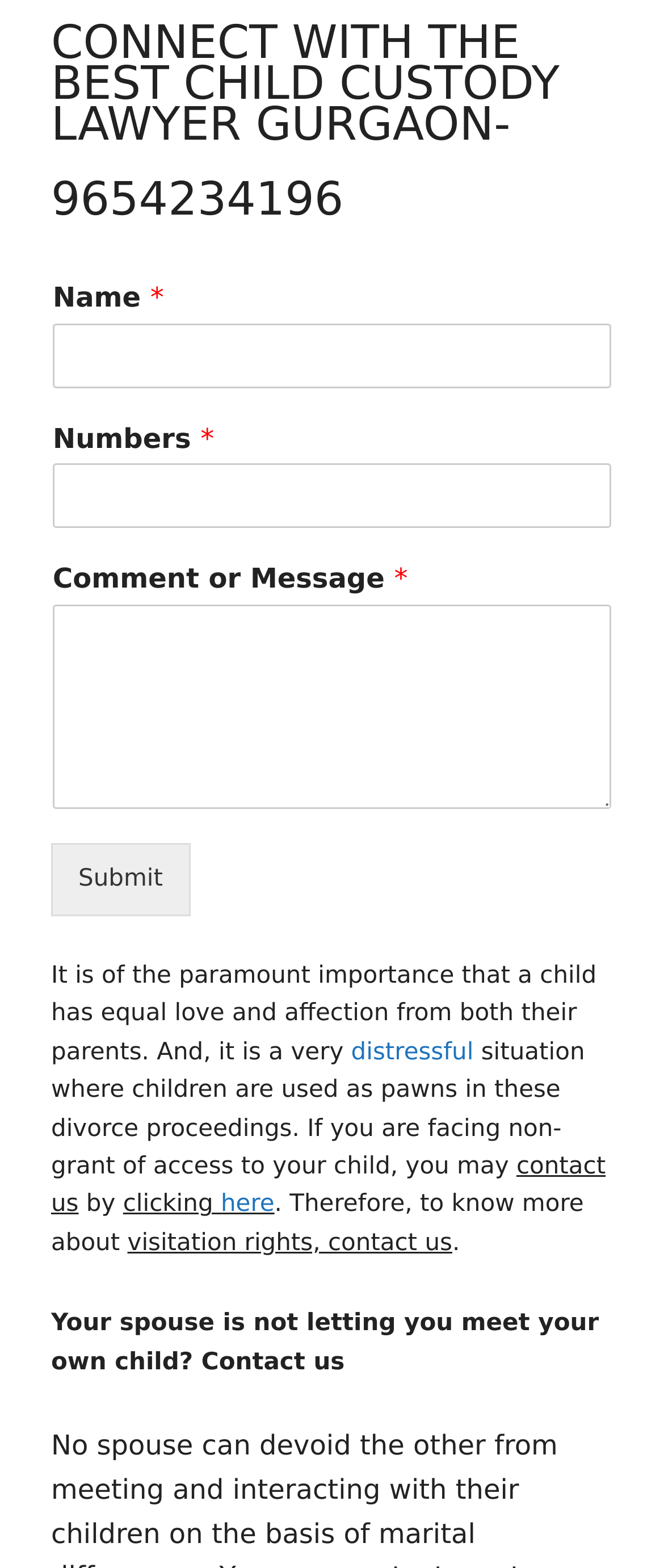Give a concise answer of one word or phrase to the question: 
How can one know more about visitation rights?

By contacting the lawyer